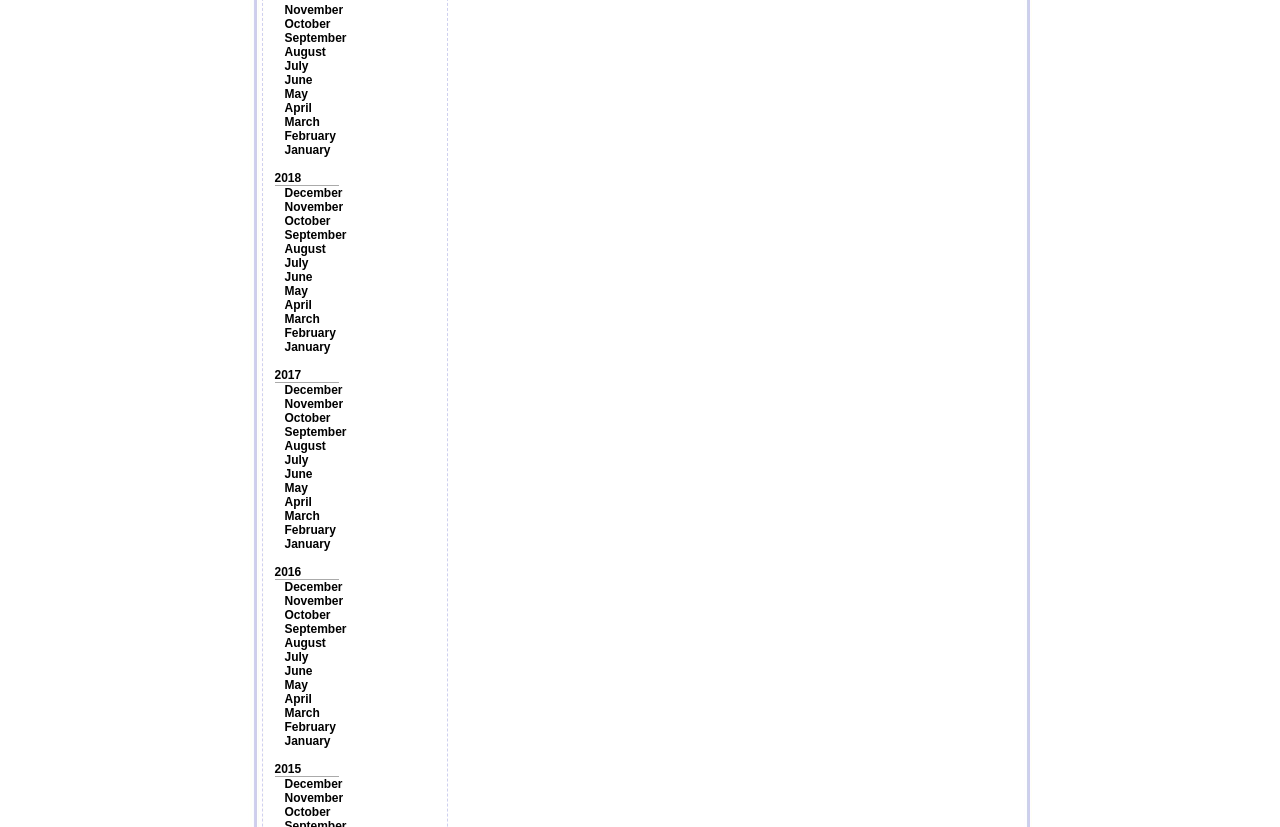What is the position of the 'June' link in the vertical order?
Examine the image and provide an in-depth answer to the question.

By comparing the y1 and y2 coordinates of the 'June' link with other links, I determined that it is positioned in the middle of the vertical order, neither at the top nor at the bottom.